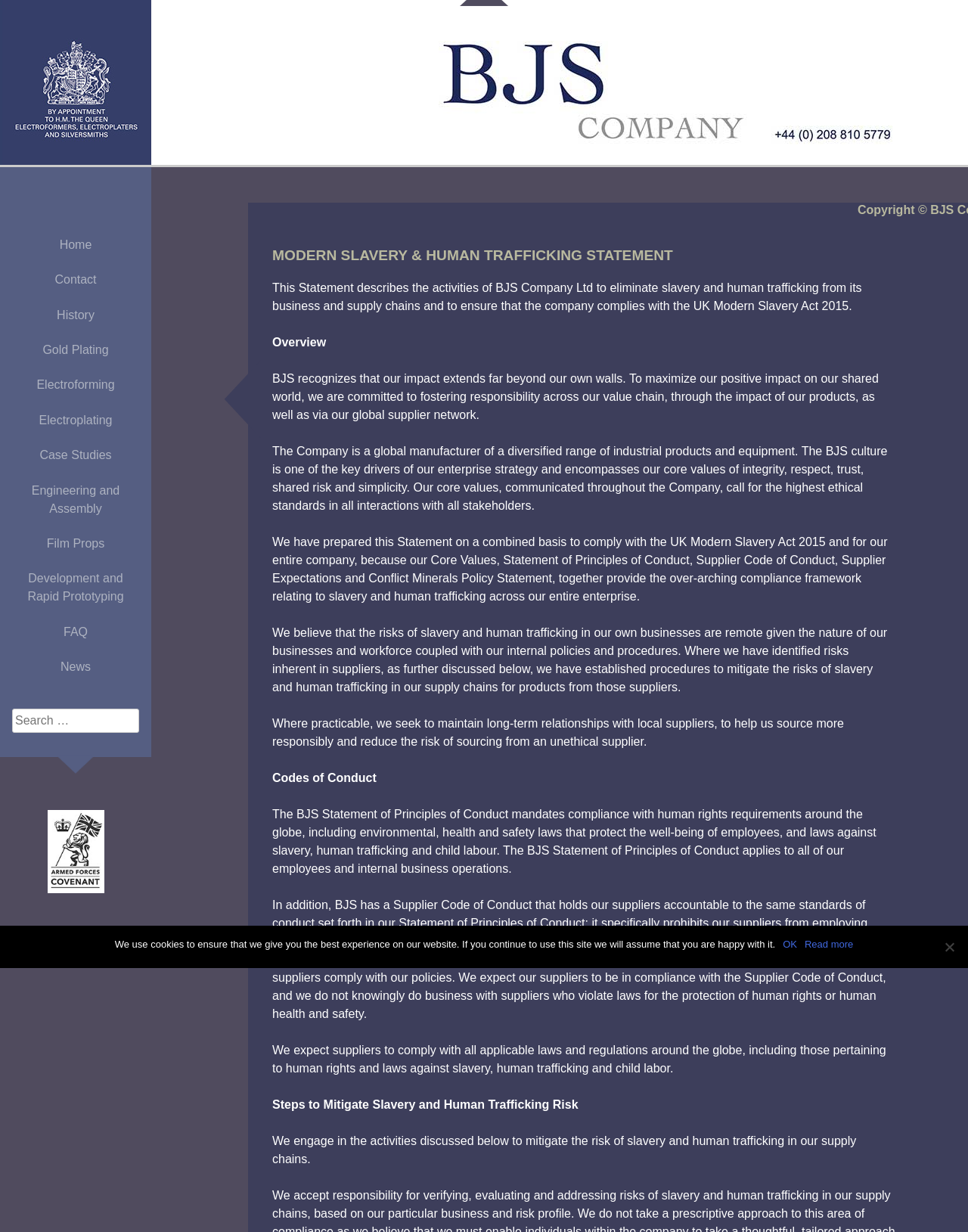Locate the bounding box coordinates for the element described below: "Home". The coordinates must be four float values between 0 and 1, formatted as [left, top, right, bottom].

[0.011, 0.185, 0.145, 0.213]